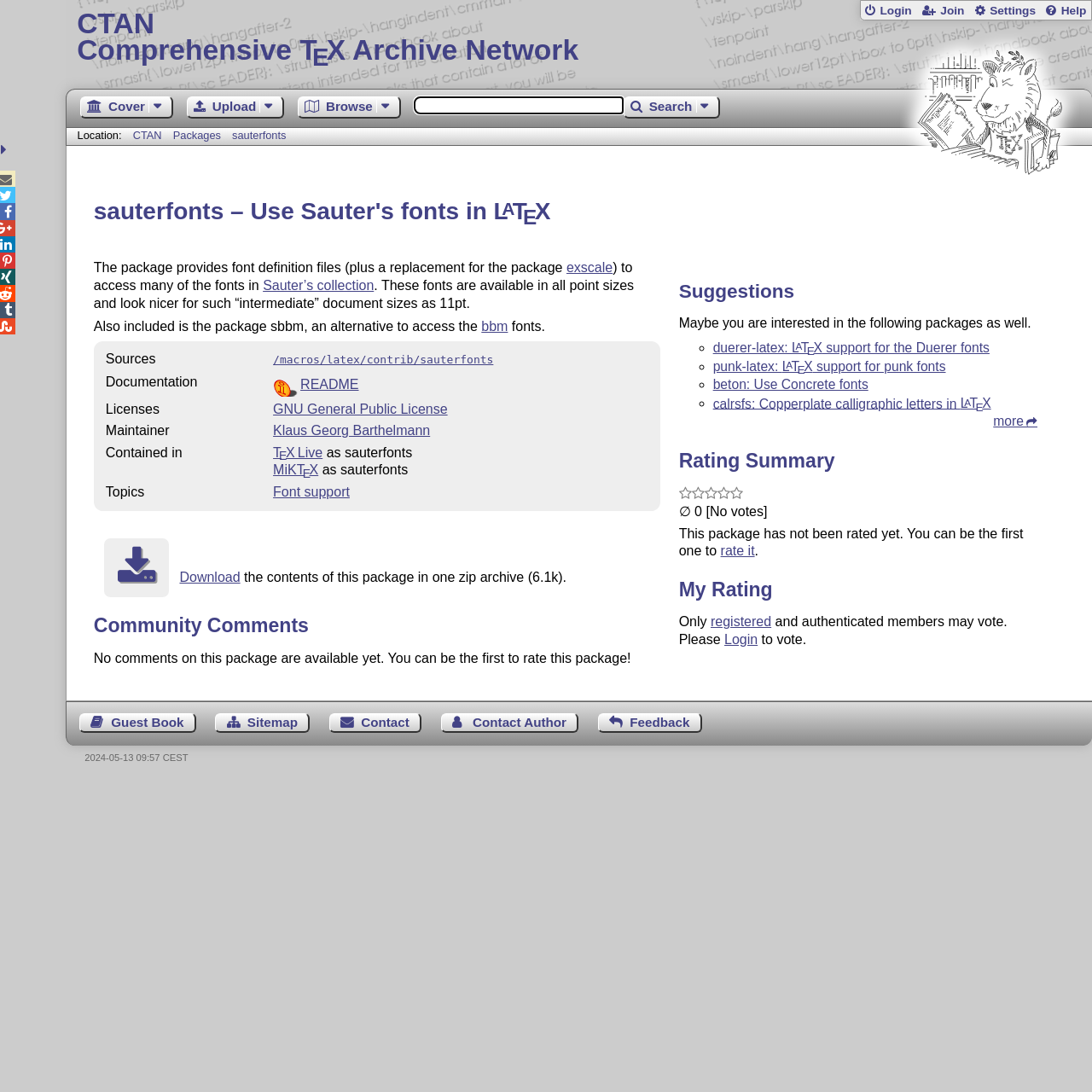Please determine the primary heading and provide its text.

sauterfonts – Use Sauter's fonts in LATEX